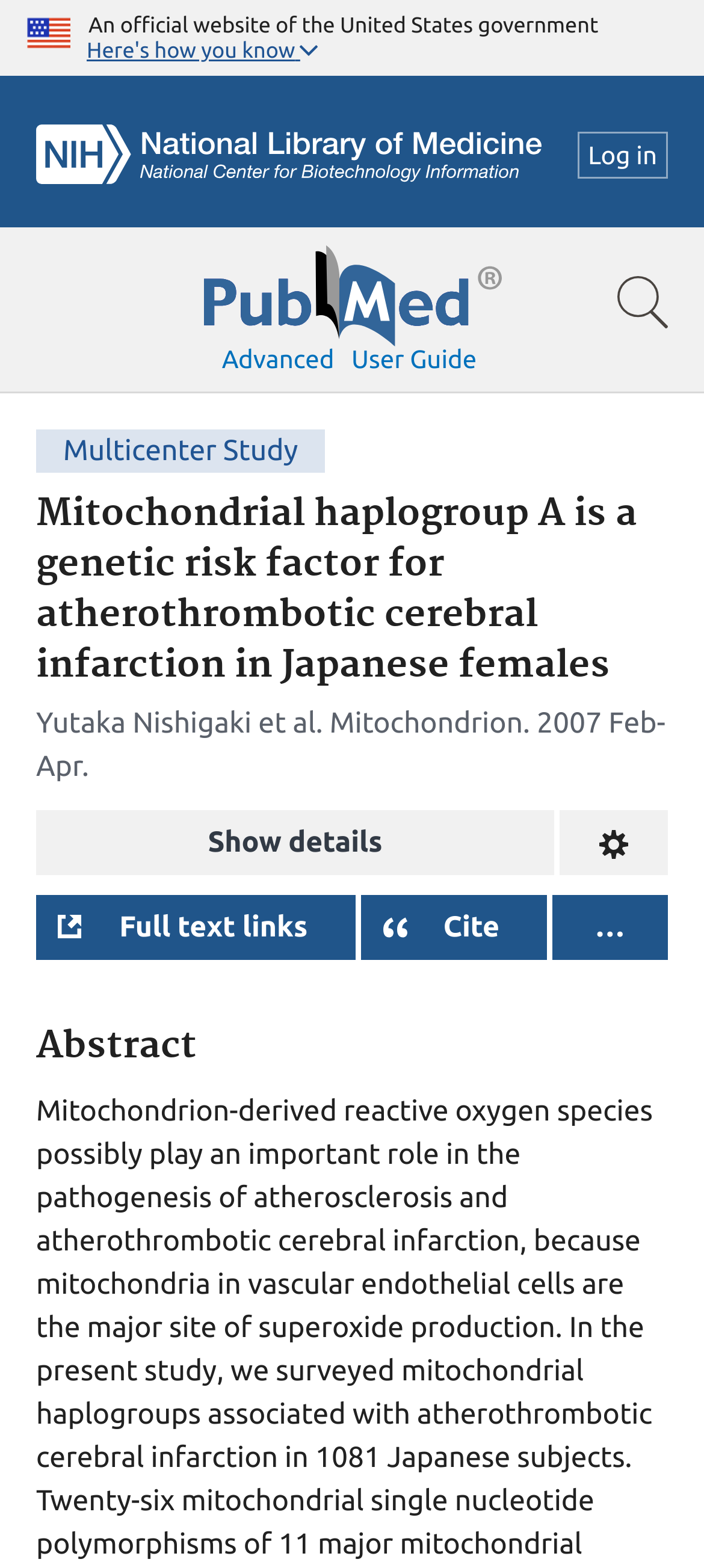Locate the bounding box of the UI element described by: "Show details" in the given webpage screenshot.

[0.051, 0.517, 0.787, 0.558]